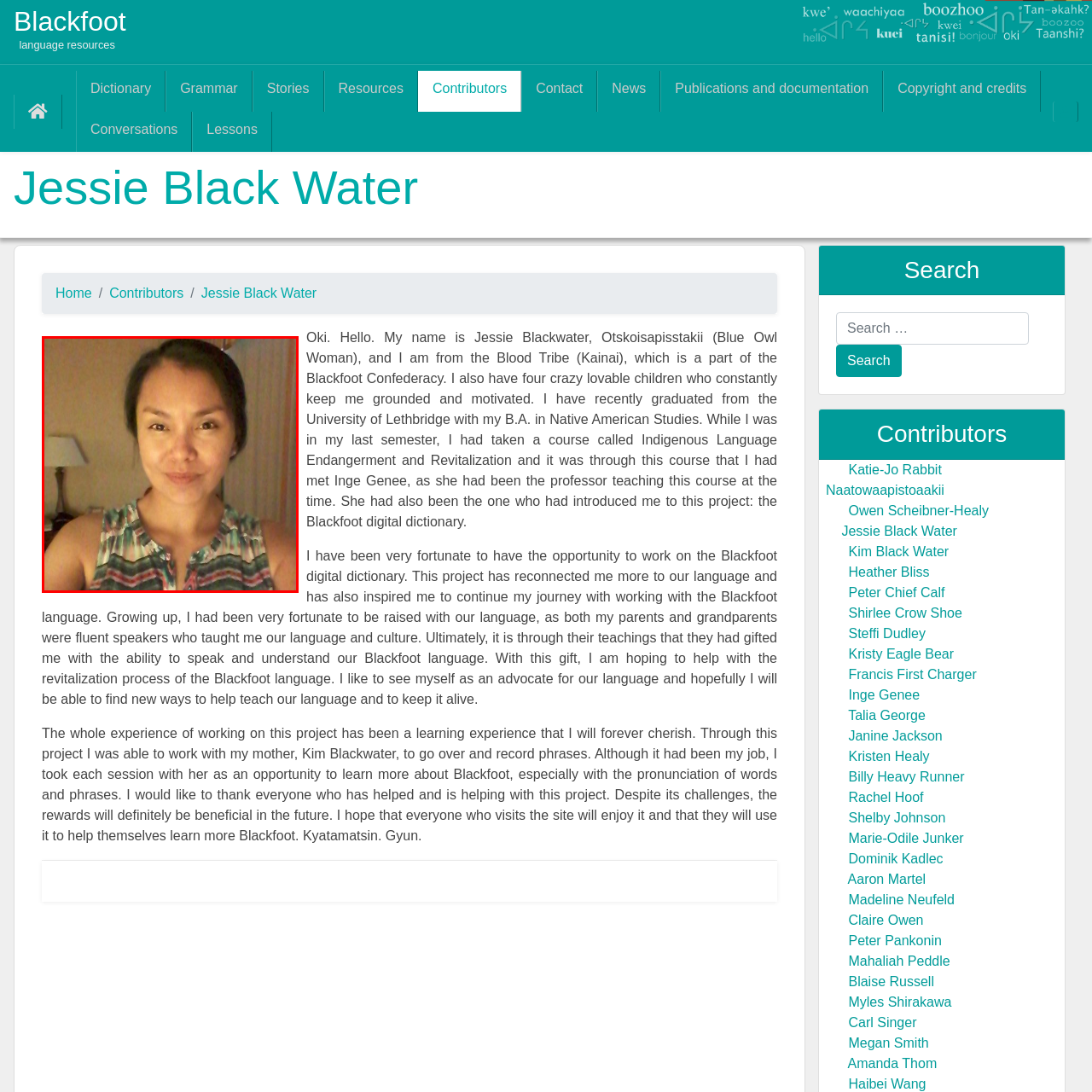Observe the image inside the red bounding box and answer briefly using a single word or phrase: What degree did Jessie recently graduate with?

B.A. in Native American Studies